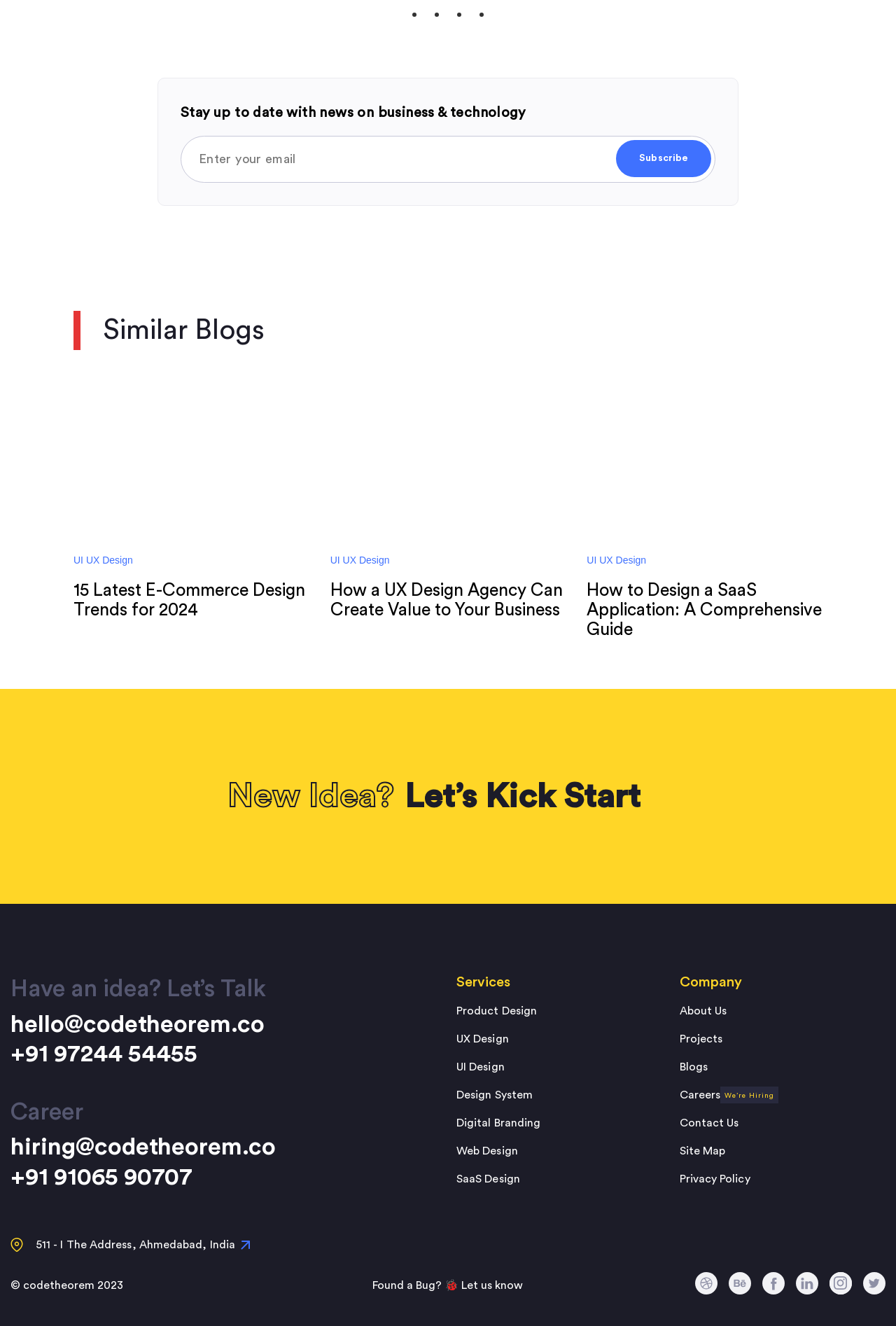Based on the element description hello@codetheorem.co, identify the bounding box of the UI element in the given webpage screenshot. The coordinates should be in the format (top-left x, top-left y, bottom-right x, bottom-right y) and must be between 0 and 1.

[0.012, 0.763, 0.295, 0.781]